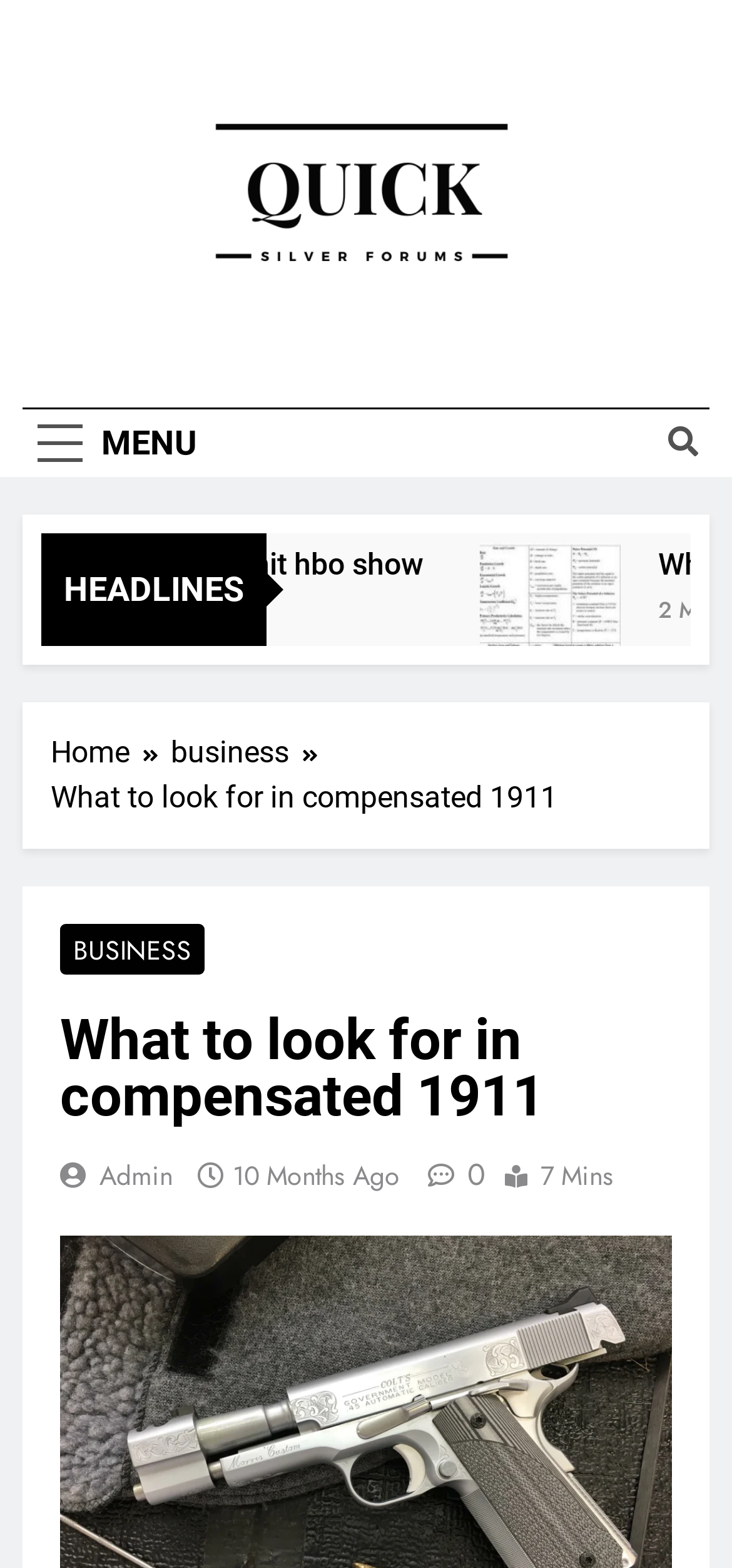What is the name of the author of the post?
Answer the question with a single word or phrase by looking at the picture.

Admin